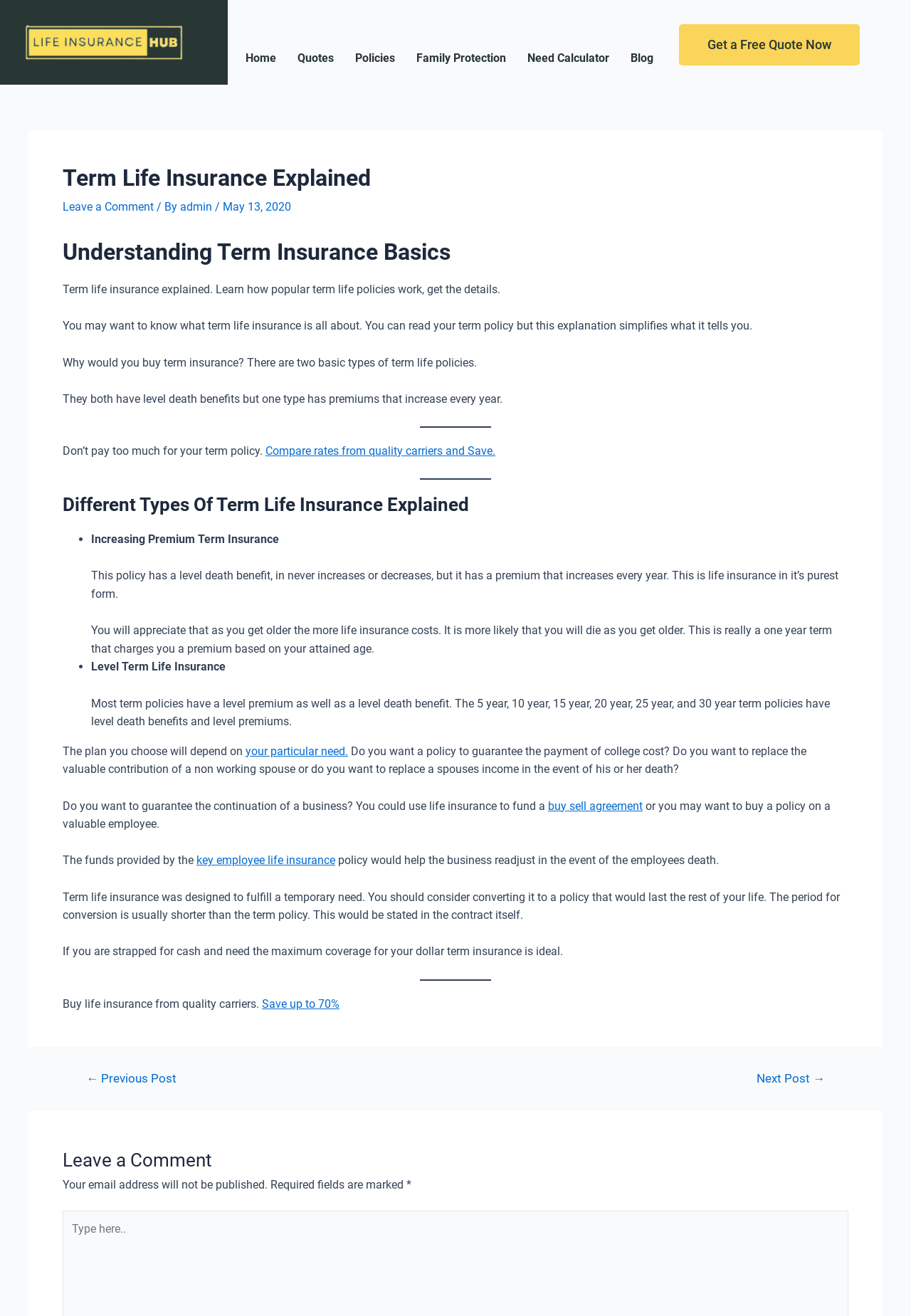How many types of term life insurance are explained on this webpage?
From the image, respond using a single word or phrase.

Two